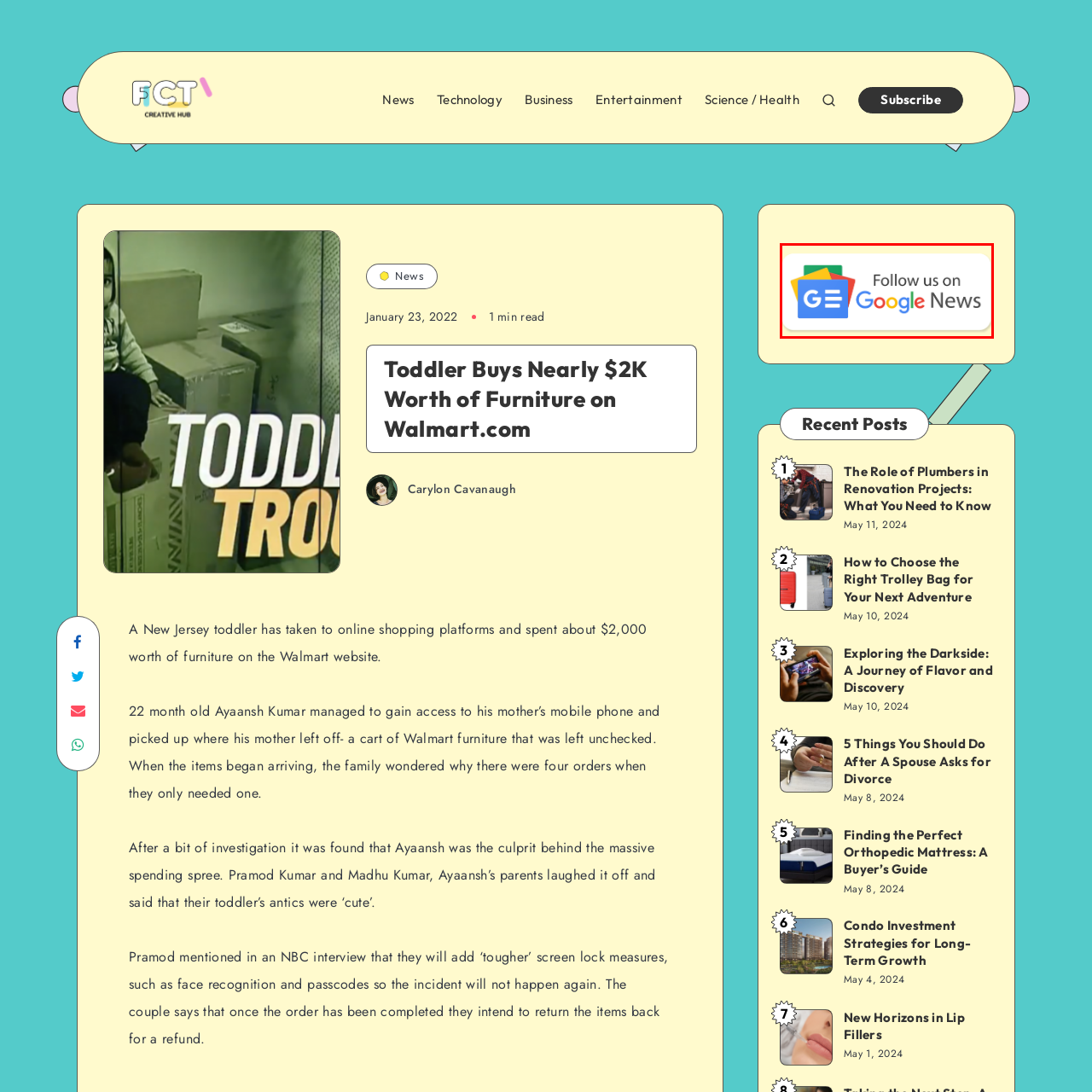Analyze the picture within the red frame, What is the design of the button? 
Provide a one-word or one-phrase response.

Visually appealing